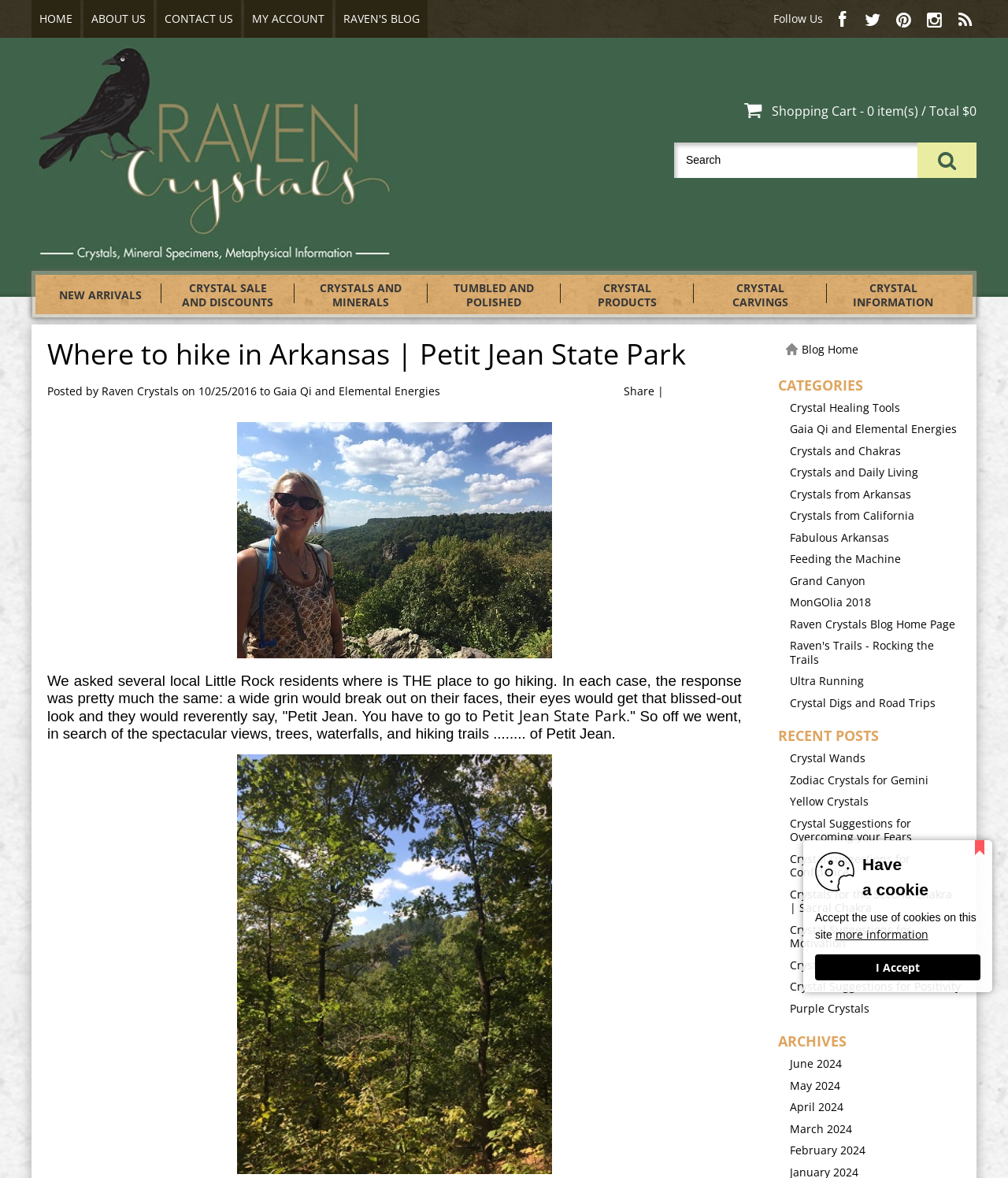Please indicate the bounding box coordinates for the clickable area to complete the following task: "Visit Raven's blog". The coordinates should be specified as four float numbers between 0 and 1, i.e., [left, top, right, bottom].

[0.333, 0.0, 0.424, 0.032]